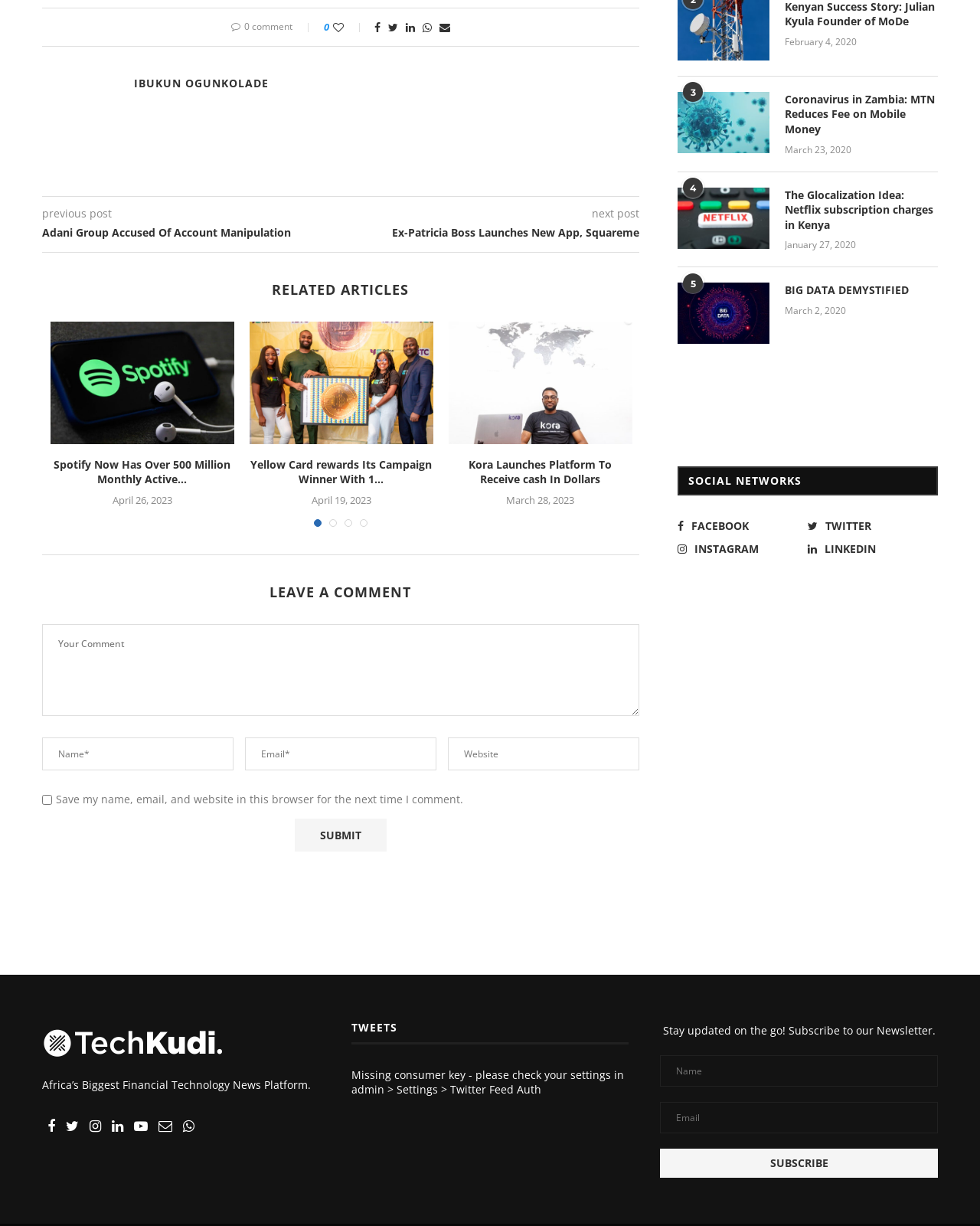Provide the bounding box coordinates of the HTML element this sentence describes: "title="BIG DATA DEMYSTIFIED"". The bounding box coordinates consist of four float numbers between 0 and 1, i.e., [left, top, right, bottom].

[0.691, 0.231, 0.785, 0.281]